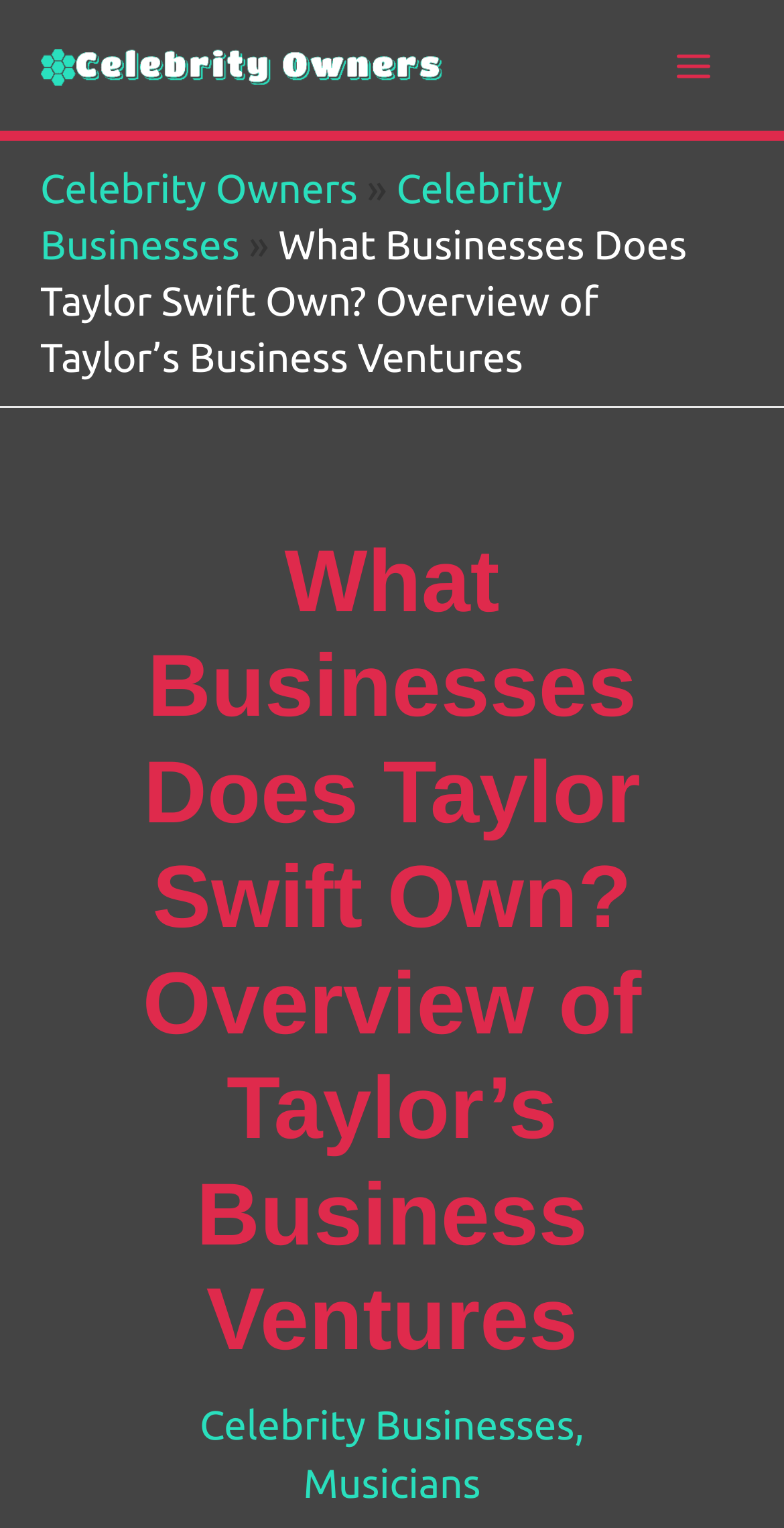Identify and provide the text of the main header on the webpage.

What Businesses Does Taylor Swift Own? Overview of Taylor’s Business Ventures